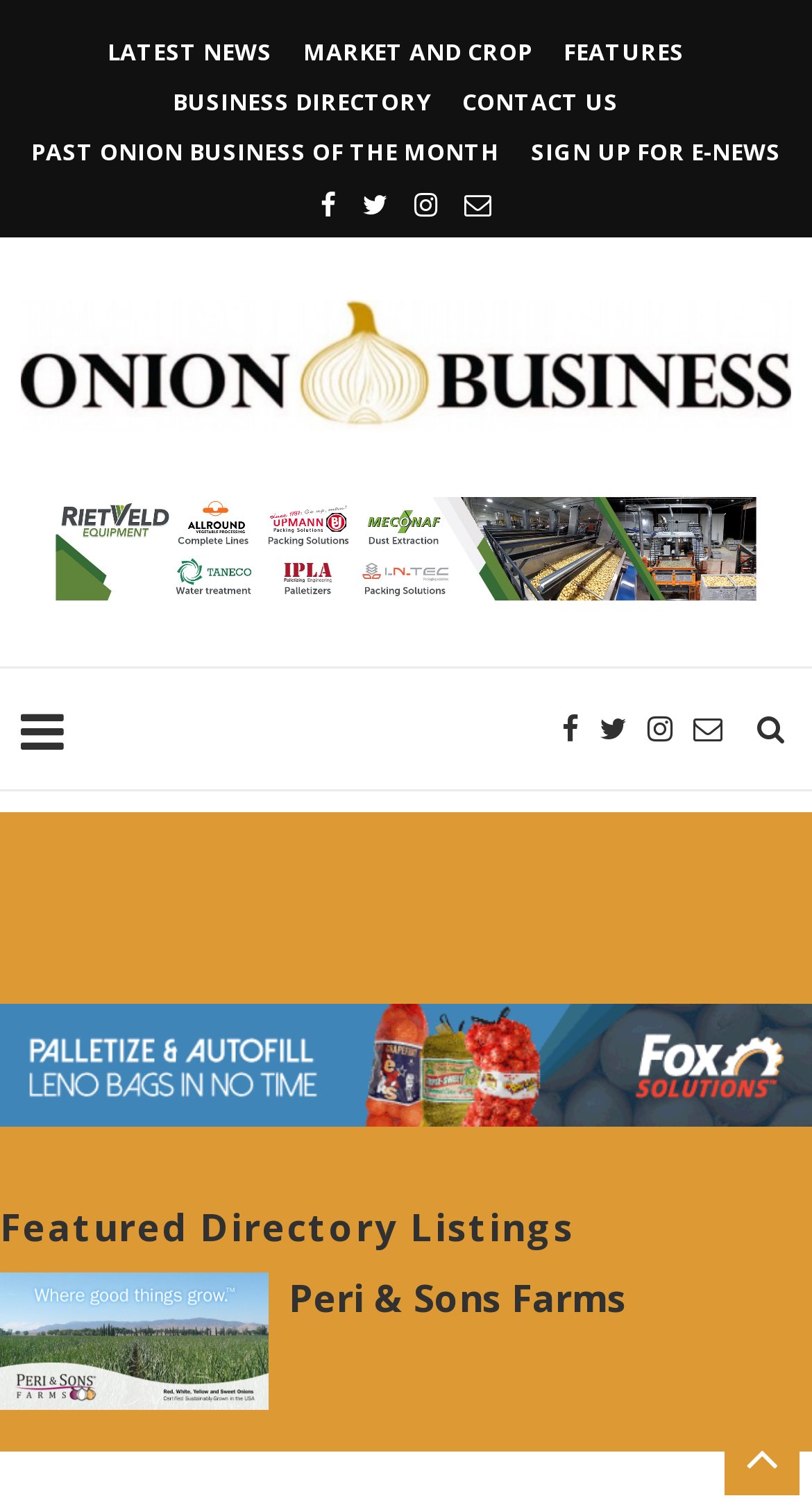Can you determine the bounding box coordinates of the area that needs to be clicked to fulfill the following instruction: "Browse Banner"?

[0.026, 0.327, 0.974, 0.361]